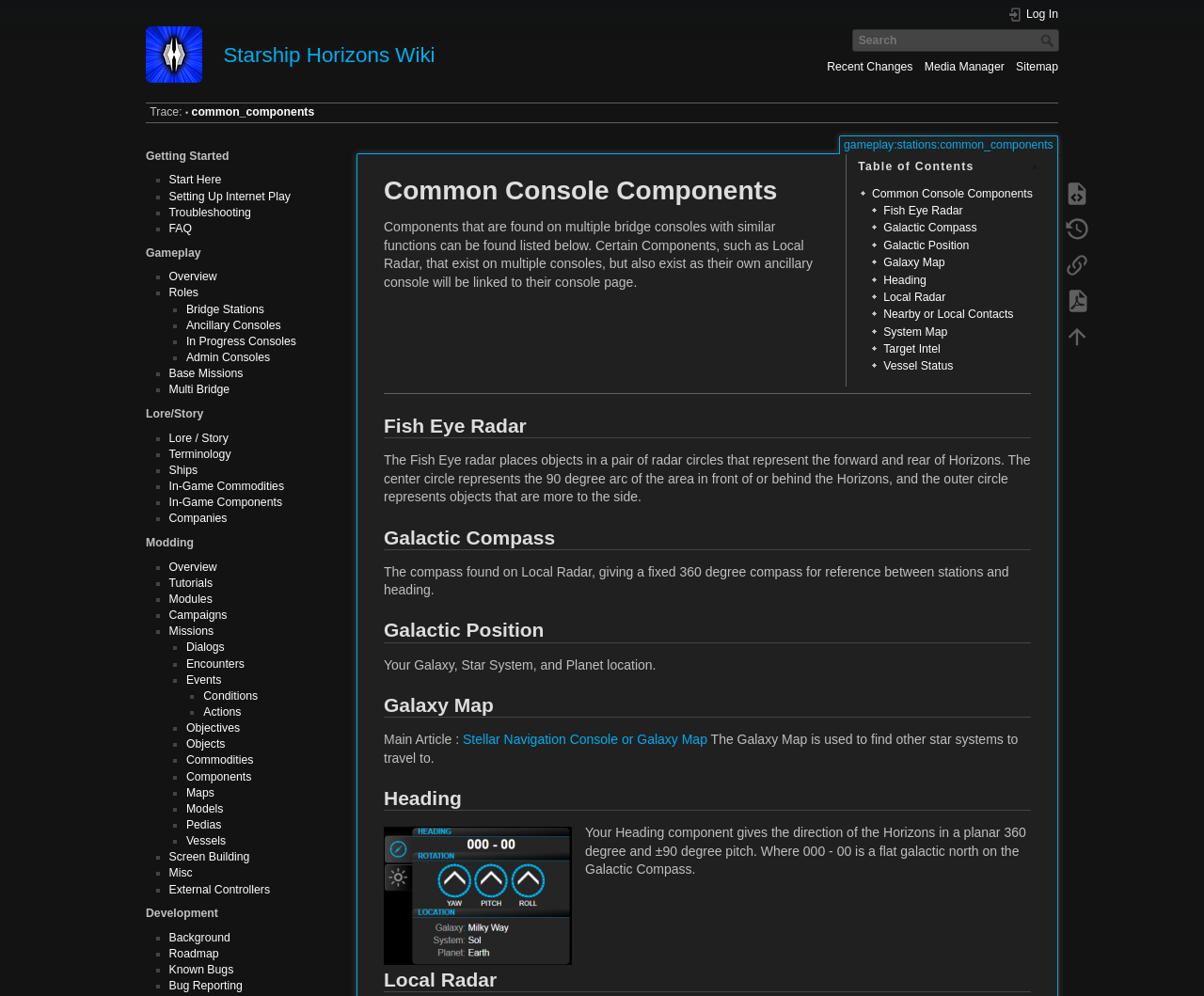Identify the bounding box coordinates for the element you need to click to achieve the following task: "Learn about common components". Provide the bounding box coordinates as four float numbers between 0 and 1, in the form [left, top, right, bottom].

[0.159, 0.106, 0.261, 0.119]